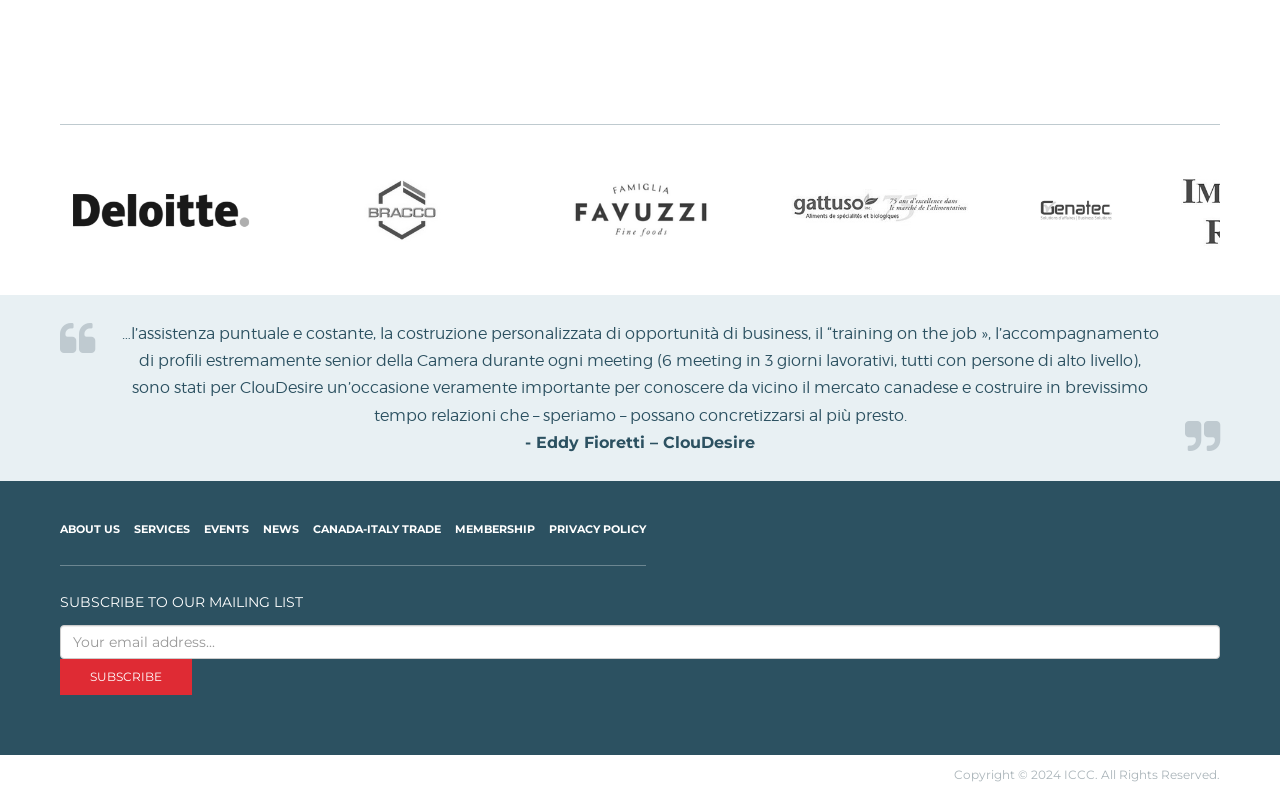Can you pinpoint the bounding box coordinates for the clickable element required for this instruction: "Go to ABOUT US page"? The coordinates should be four float numbers between 0 and 1, i.e., [left, top, right, bottom].

[0.047, 0.658, 0.105, 0.672]